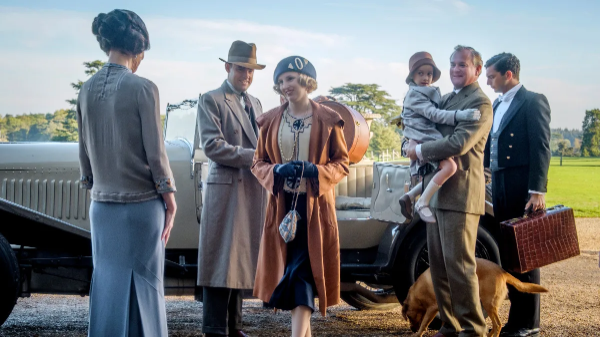Generate a detailed caption for the image.

In this captivating scene from "Downton Abbey," we see a group of elegantly dressed characters gathered around a vintage car, encapsulating the charm and style of the early 20th century. The setting features lush greenery in the background, hinting at the expansive estate that is central to the story. 

The central figure is a woman in a stylish outfit with a distinctive cloche hat, exuding grace as she steps away from the car, likely arriving for a family gathering or a significant event. Her attire, complemented by a long coat, reflects the fashionable trends of the era. Nearby, a man in a suit and hat appears to assist her, suggesting a close relationship. 

A young child is cradled in the arms of another character, portraying a moment of familial warmth amidst the gathering. The scene is further enriched by the presence of a playful dog, embodying the casual yet refined lifestyle of the characters. The combination of vintage clothing and the picturesque outdoor setting beautifully captures the essence of the series, inviting viewers into the world of the Crawley family and their social dynamics.